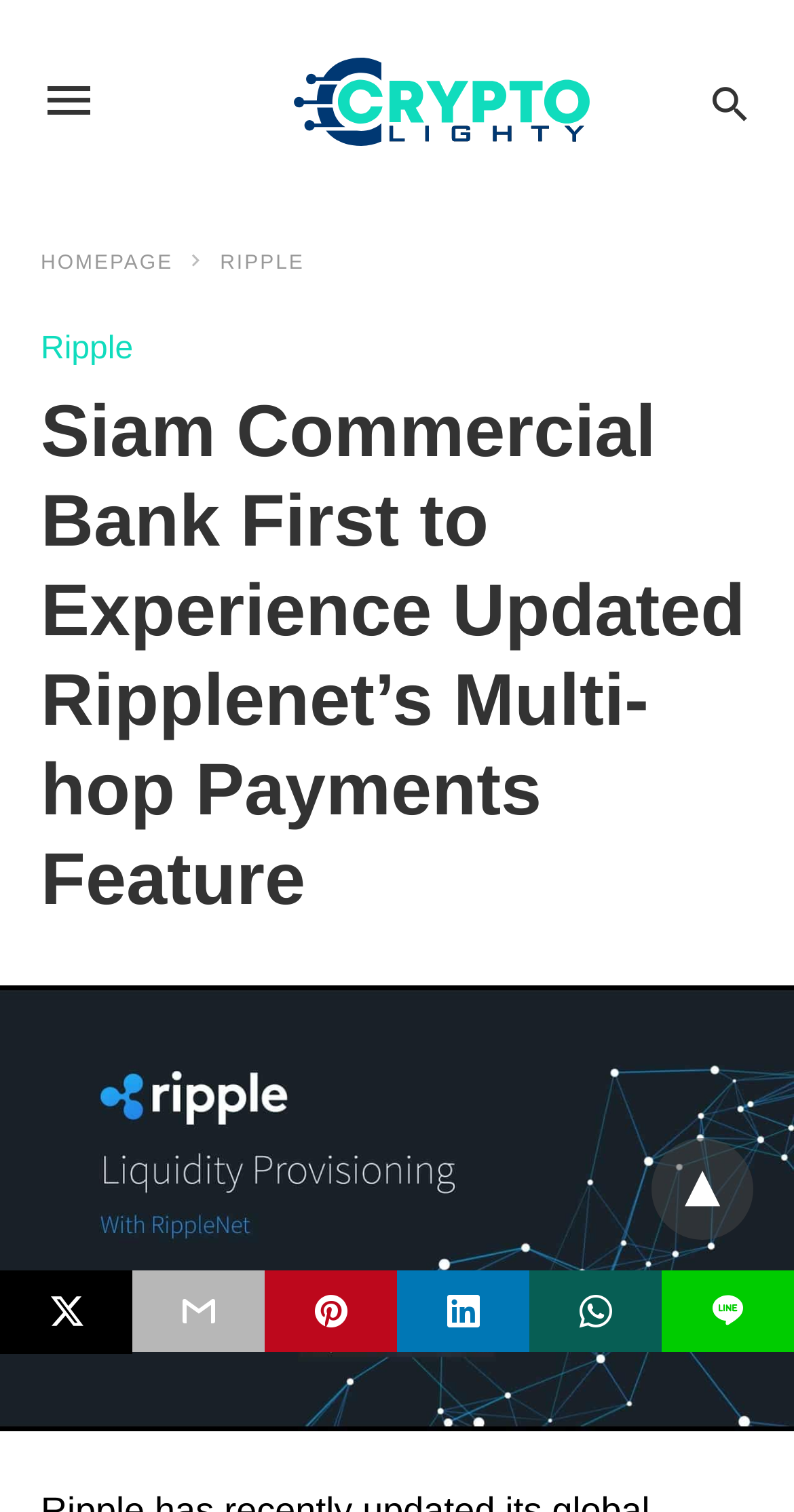Give a short answer using one word or phrase for the question:
How many social media sharing links are there?

5